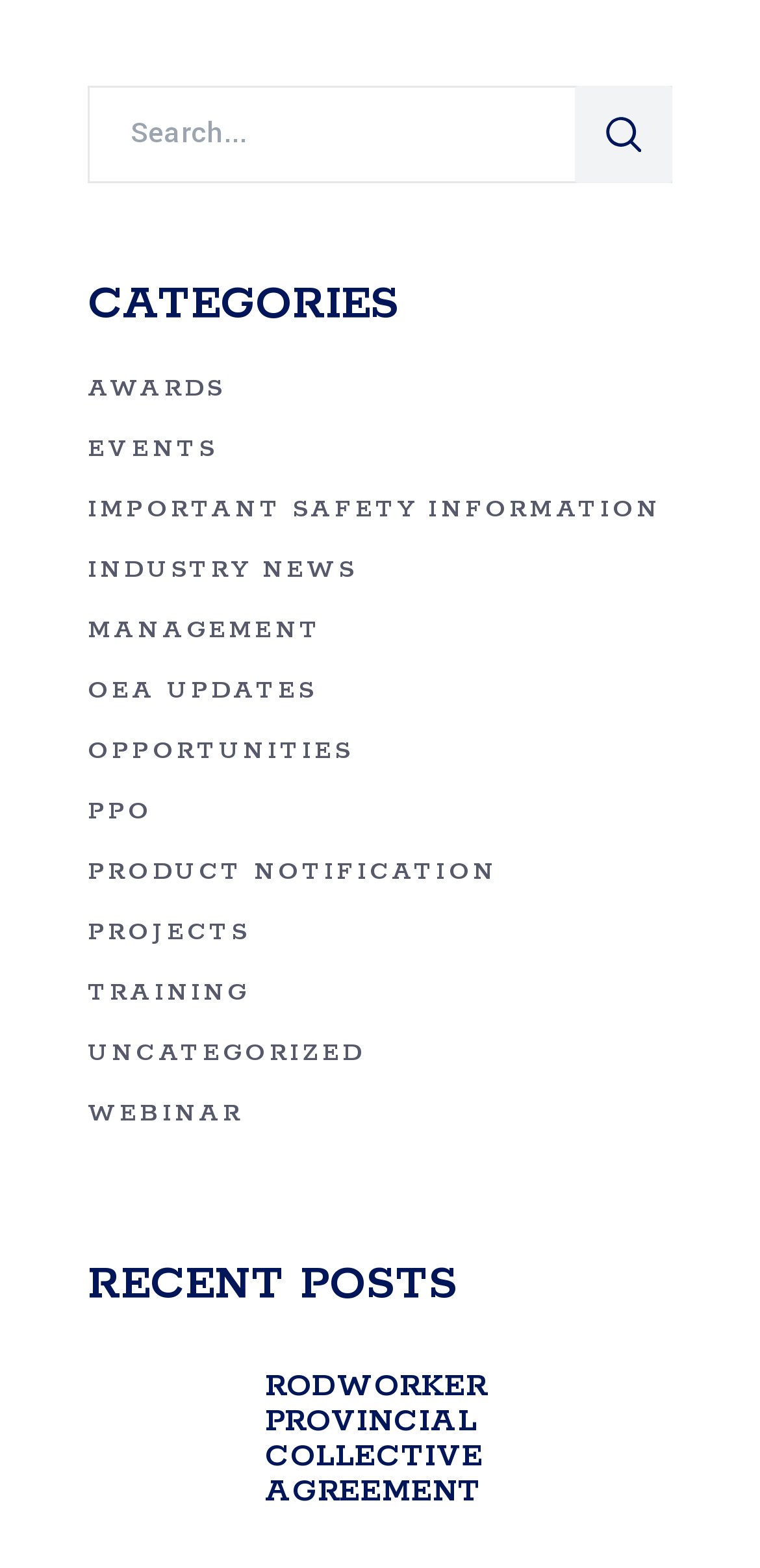For the given element description PPO, determine the bounding box coordinates of the UI element. The coordinates should follow the format (top-left x, top-left y, bottom-right x, bottom-right y) and be within the range of 0 to 1.

[0.115, 0.502, 0.201, 0.534]